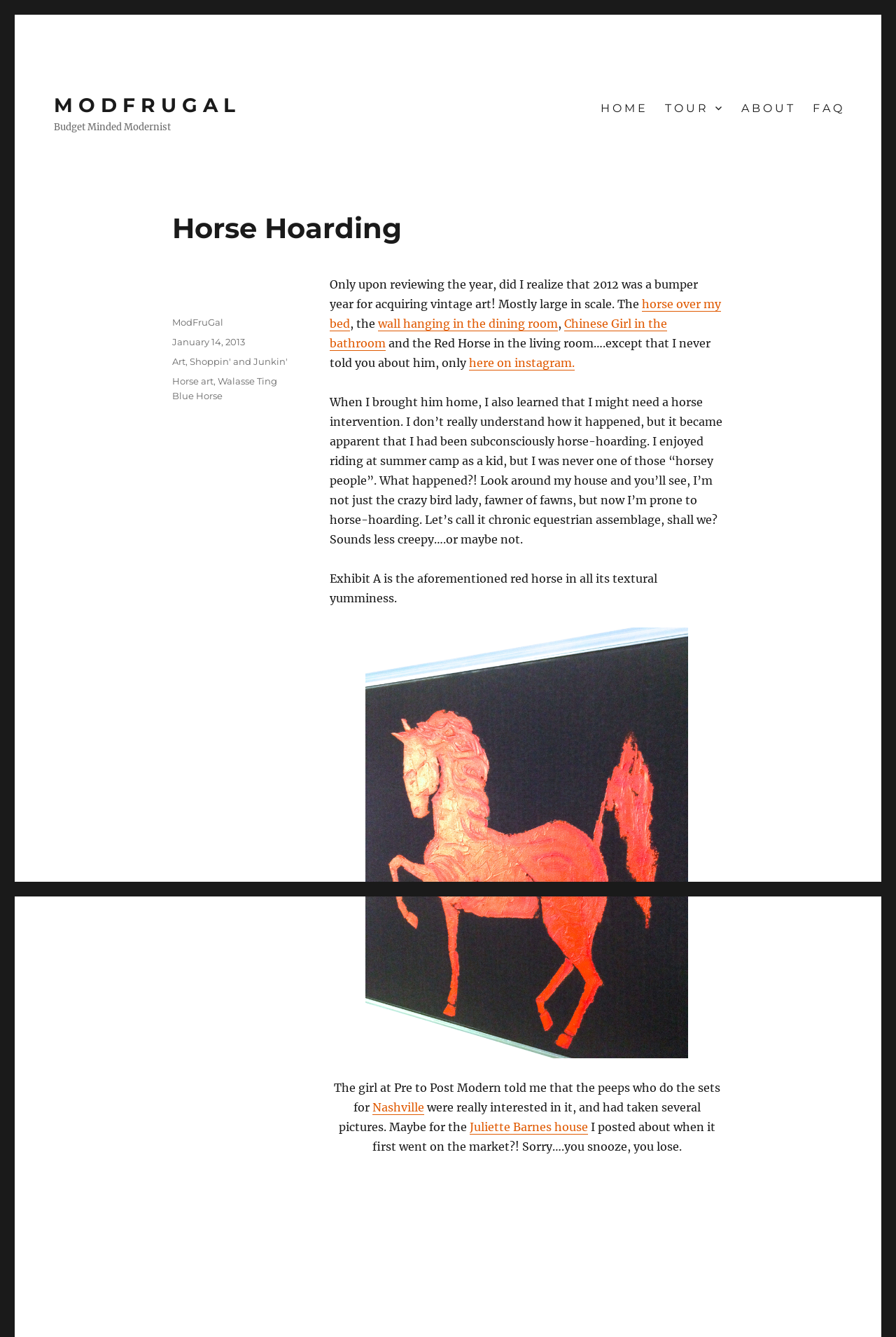Craft a detailed narrative of the webpage's structure and content.

This webpage is about a personal blog, specifically a post about the author's experience with "horse hoarding." The page has a navigation menu at the top right corner with links to "HOME," "TOUR," "ABOUT," and "FAQ." 

Below the navigation menu, there is a header section with the title "Horse Hoarding" in a large font. The main content of the page is a long paragraph of text that discusses the author's realization that they have been collecting vintage horse art, including a large piece above their bed, a wall hanging in the dining room, and a red horse in the living room. The text is interspersed with links to other related posts or websites.

There are several links throughout the text, including one to an Instagram post and another to a post about a house from the TV show "Nashville." The text also mentions the author's love of riding horses as a kid and how they never thought they would become a "horse person."

Below the main content, there is an image of a red horse in a living room, which is described as "Exhibit A" in the text. 

At the bottom of the page, there is a footer section with information about the author, the post date, and categories and tags related to the post. The categories include "Art" and "Shoppin' and Junkin'," and the tags include "Horse art" and "Walasse Ting Blue Horse."